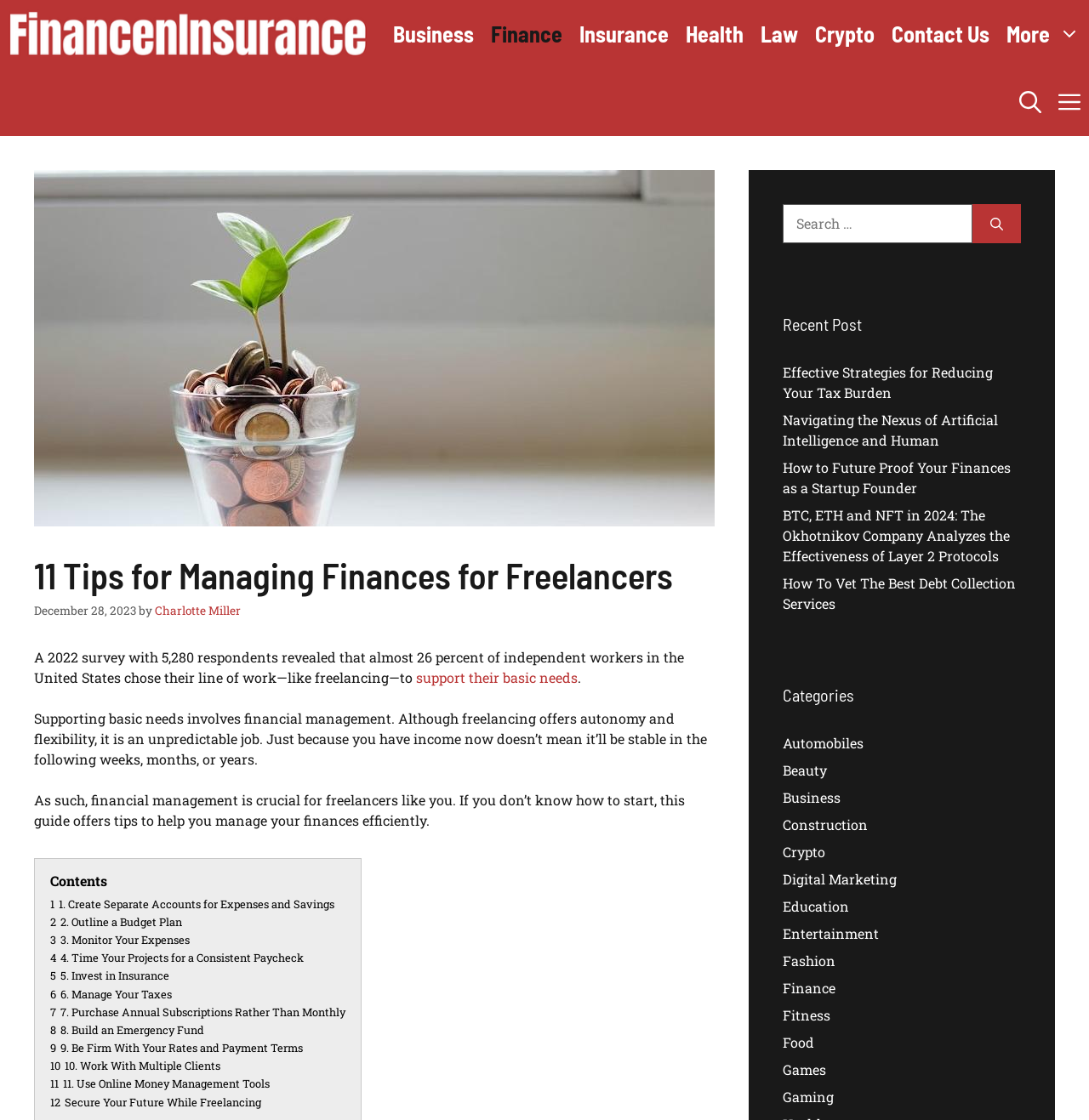Based on the description "Contact Us", find the bounding box of the specified UI element.

[0.811, 0.0, 0.916, 0.061]